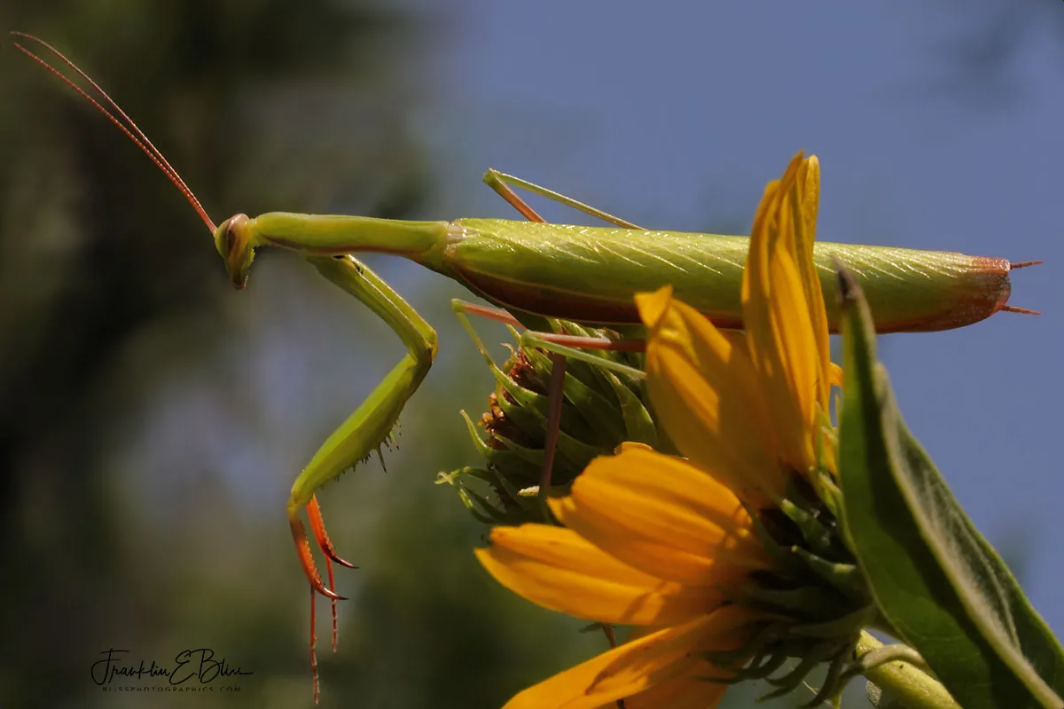Please study the image and answer the question comprehensively:
What is the mantis's body color?

The caption describes the mantis as having a 'sleek green body', which implies that its body has a smooth and shiny green color that blends with the surrounding environment.